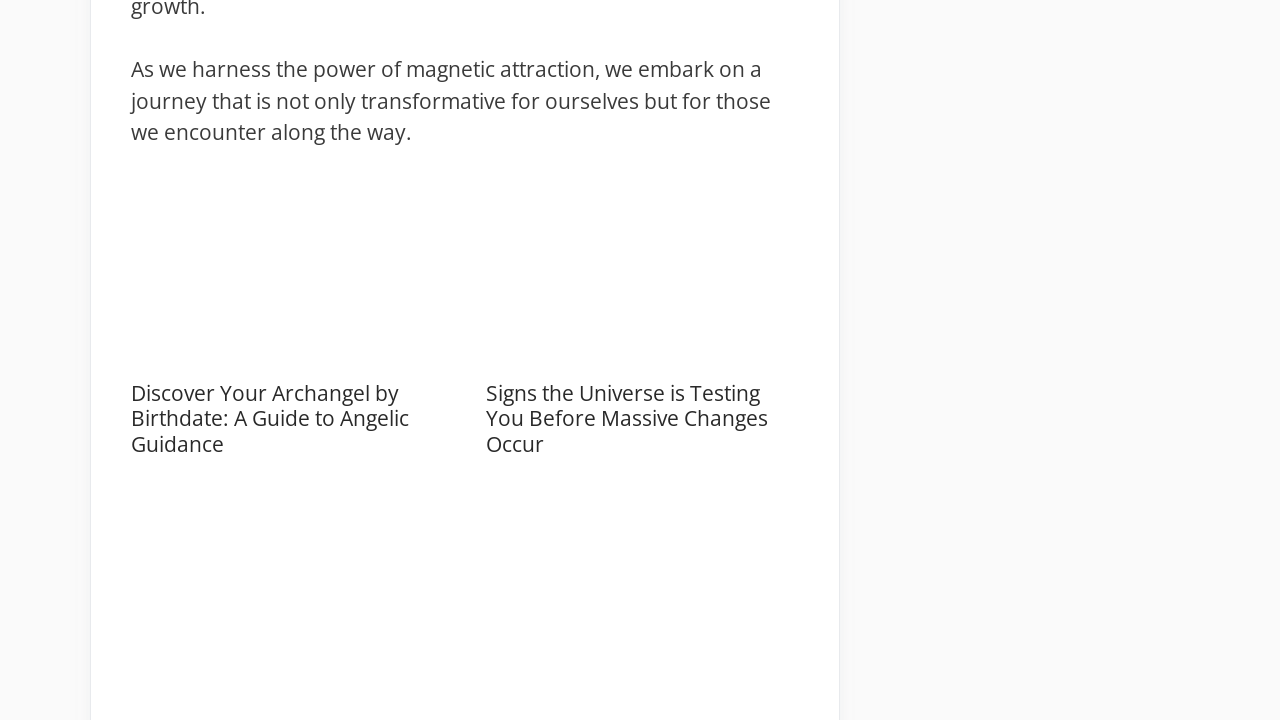Using the information shown in the image, answer the question with as much detail as possible: What is the topic of the third article?

The third article's heading is 'The Spiritual Meaning Behind a Picture Falling Off the Wall Suddenly', which suggests that the topic of the article is about the spiritual significance of a picture falling off the wall.